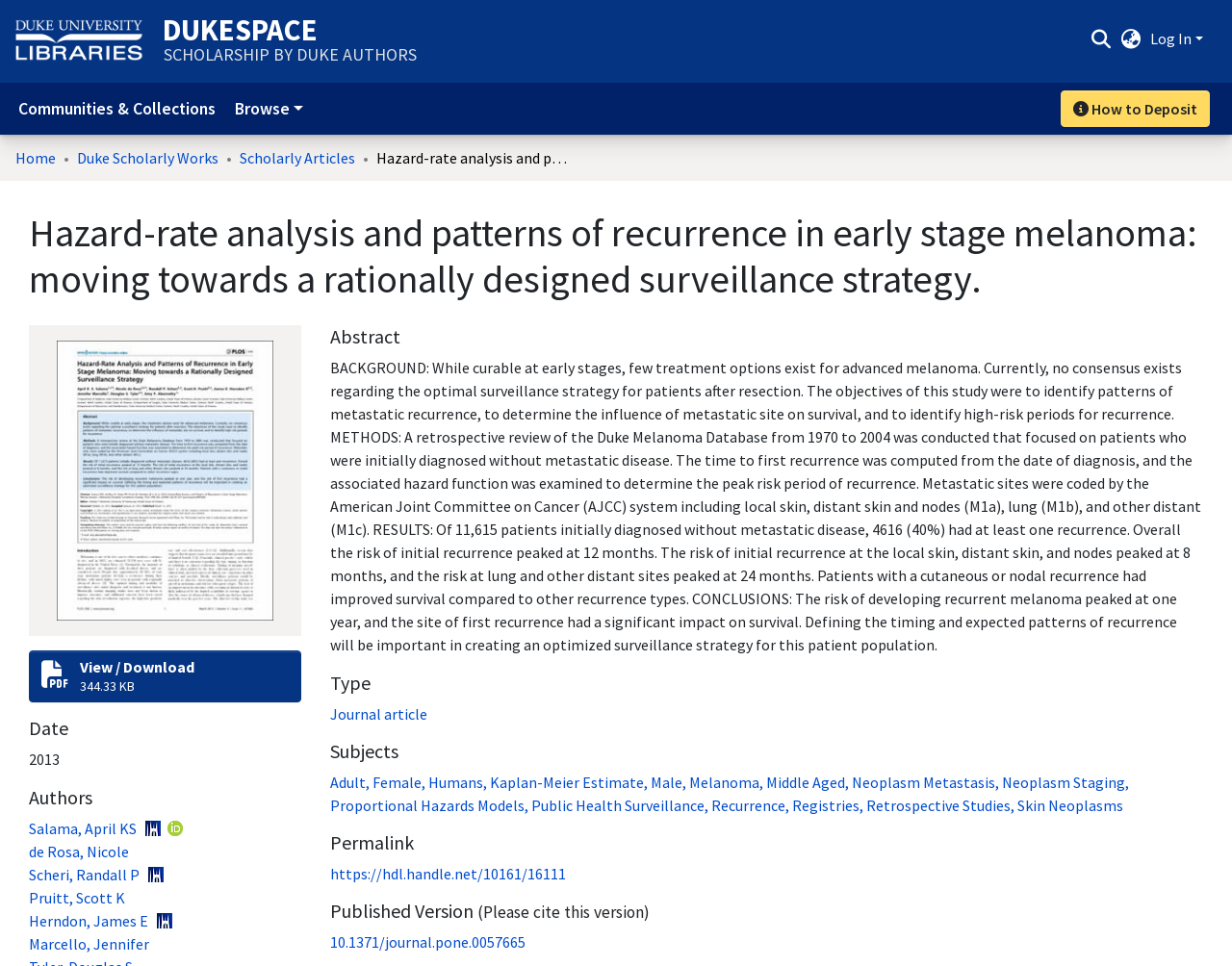Identify the title of the webpage and provide its text content.

Hazard-rate analysis and patterns of recurrence in early stage melanoma: moving towards a rationally designed surveillance strategy.